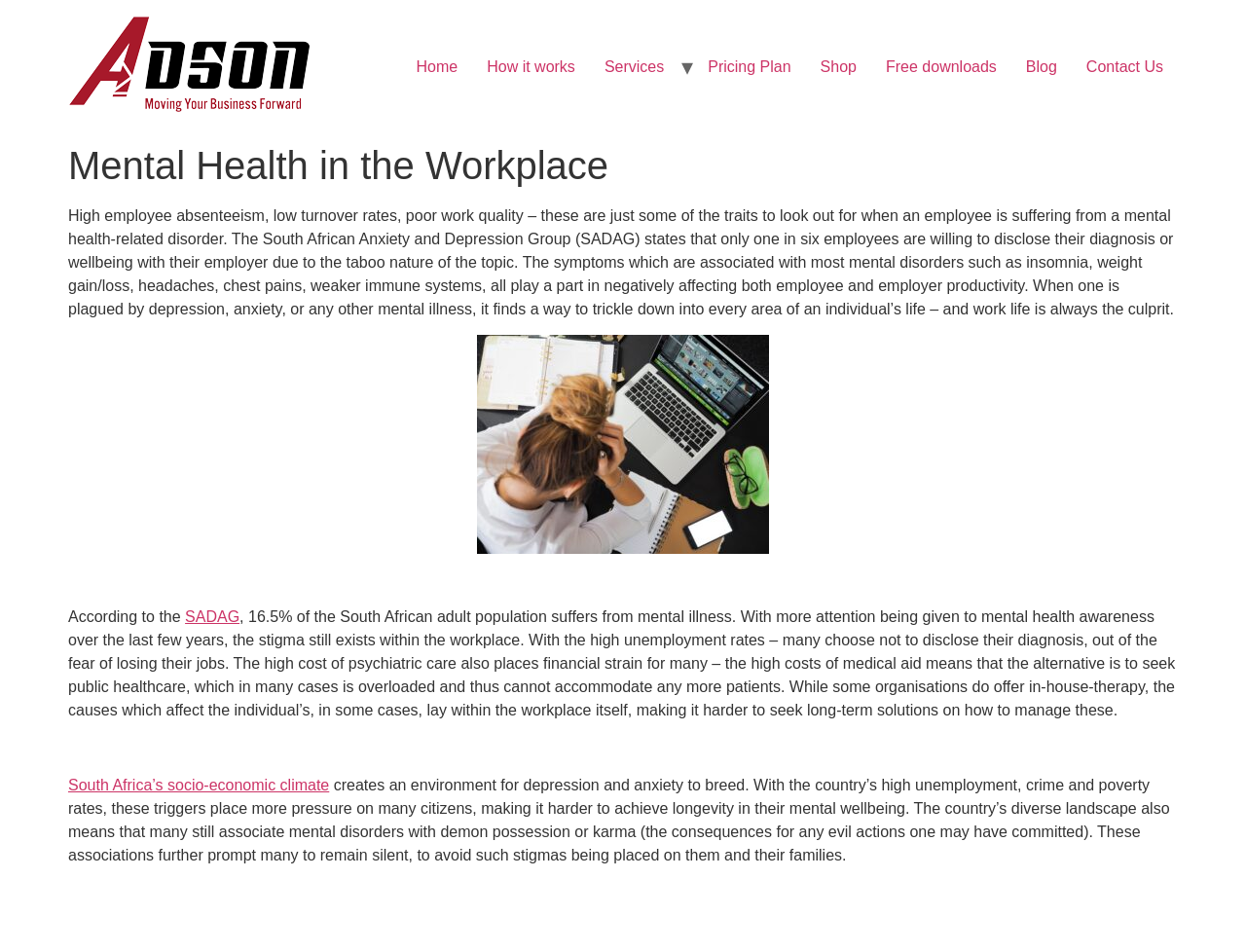Determine the bounding box for the UI element as described: "South Africa’s socio-economic climate". The coordinates should be represented as four float numbers between 0 and 1, formatted as [left, top, right, bottom].

[0.055, 0.816, 0.264, 0.833]